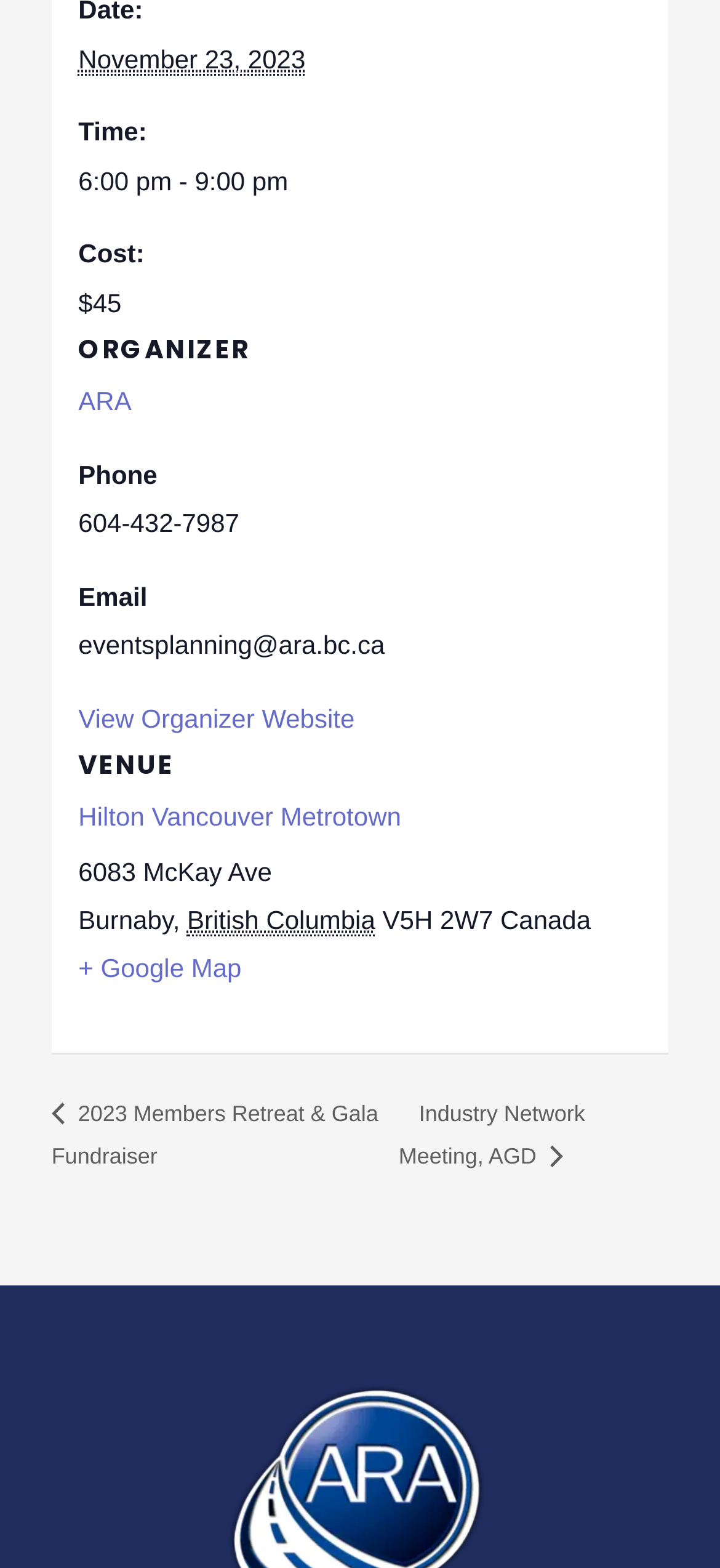Please reply to the following question using a single word or phrase: 
What is the cost of the event?

$45